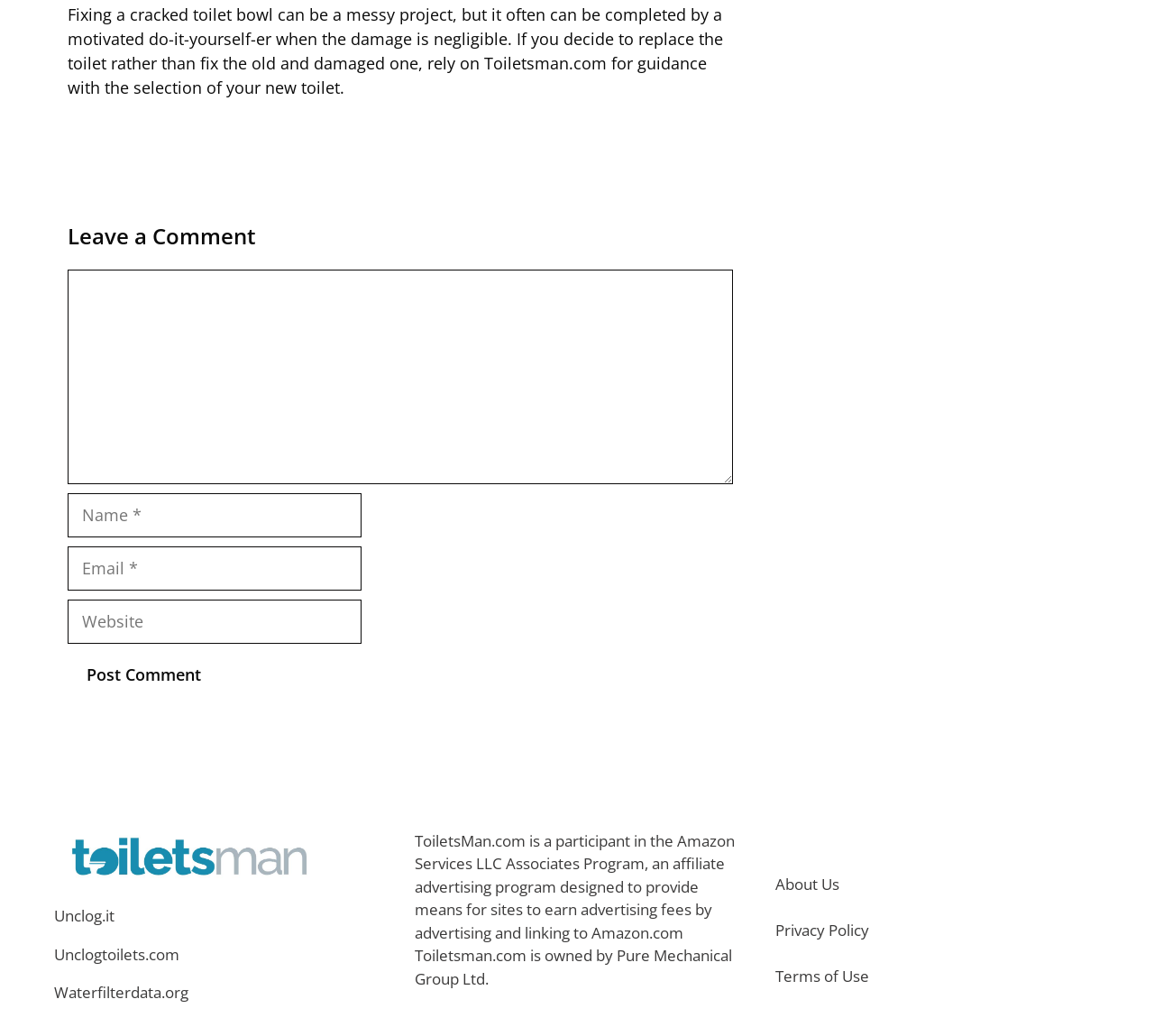Identify the bounding box coordinates of the region that needs to be clicked to carry out this instruction: "Go to About Us page". Provide these coordinates as four float numbers ranging from 0 to 1, i.e., [left, top, right, bottom].

[0.672, 0.843, 0.727, 0.863]